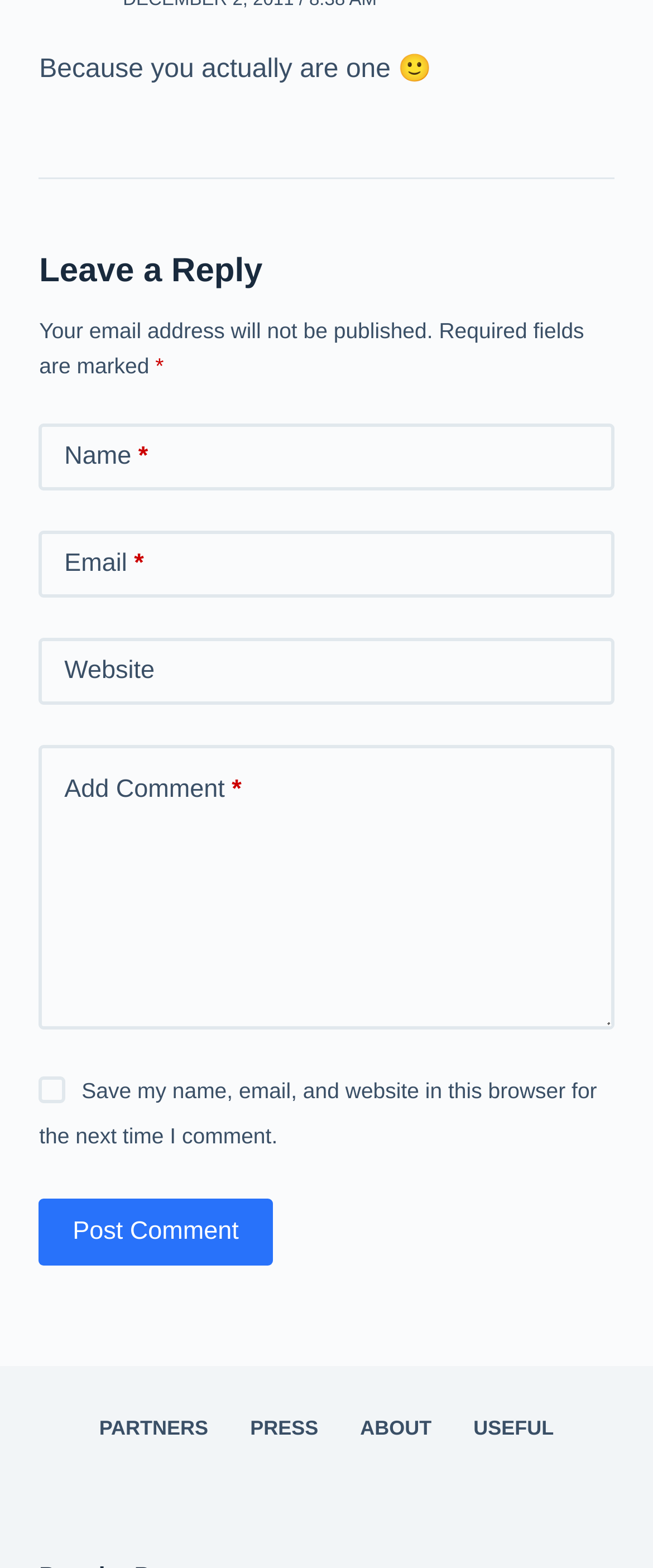Determine the bounding box coordinates for the clickable element to execute this instruction: "Save your information for next time". Provide the coordinates as four float numbers between 0 and 1, i.e., [left, top, right, bottom].

[0.06, 0.687, 0.101, 0.704]